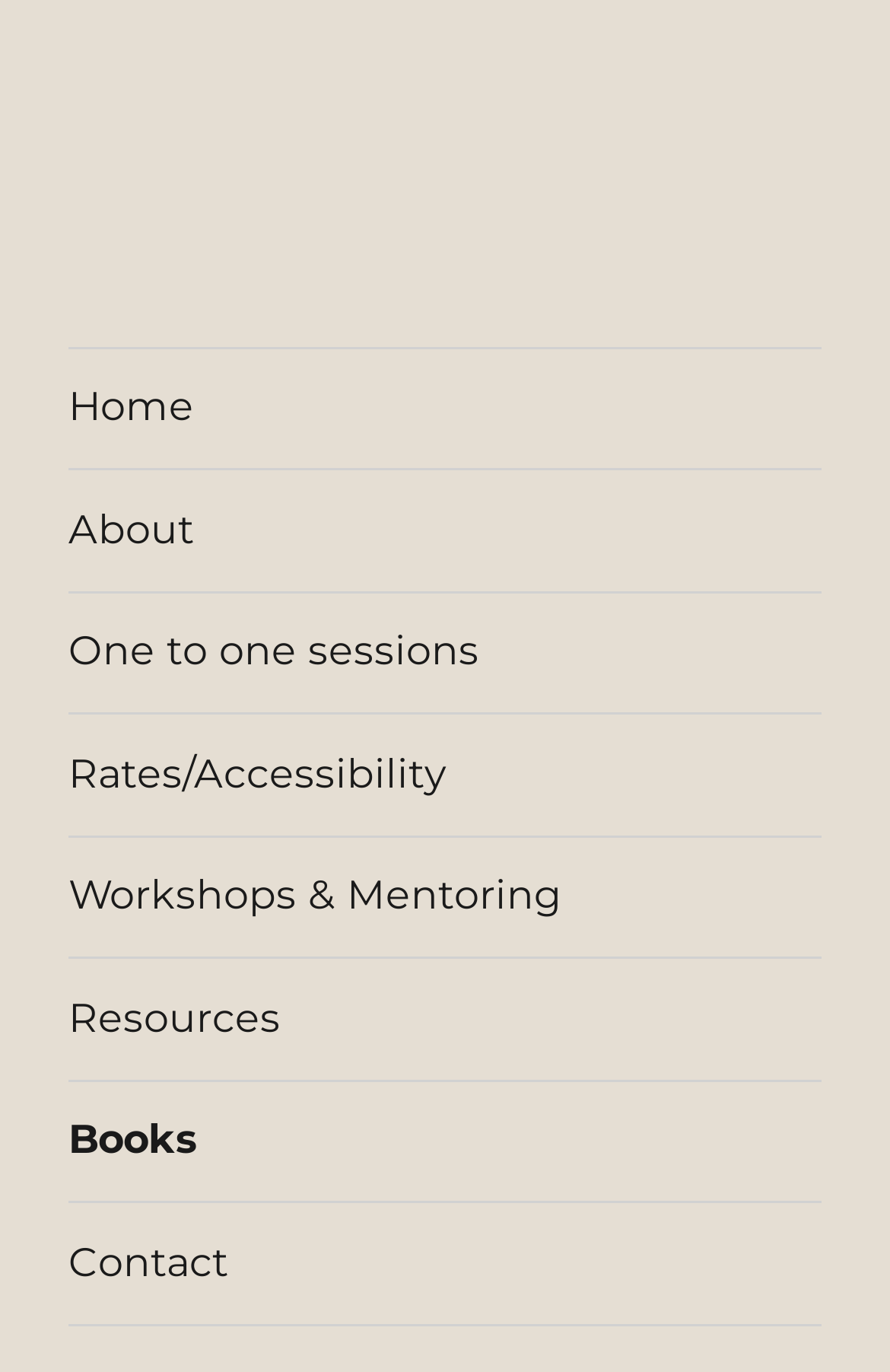Locate the bounding box coordinates of the area to click to fulfill this instruction: "go to home page". The bounding box should be presented as four float numbers between 0 and 1, in the order [left, top, right, bottom].

[0.077, 0.254, 0.923, 0.341]